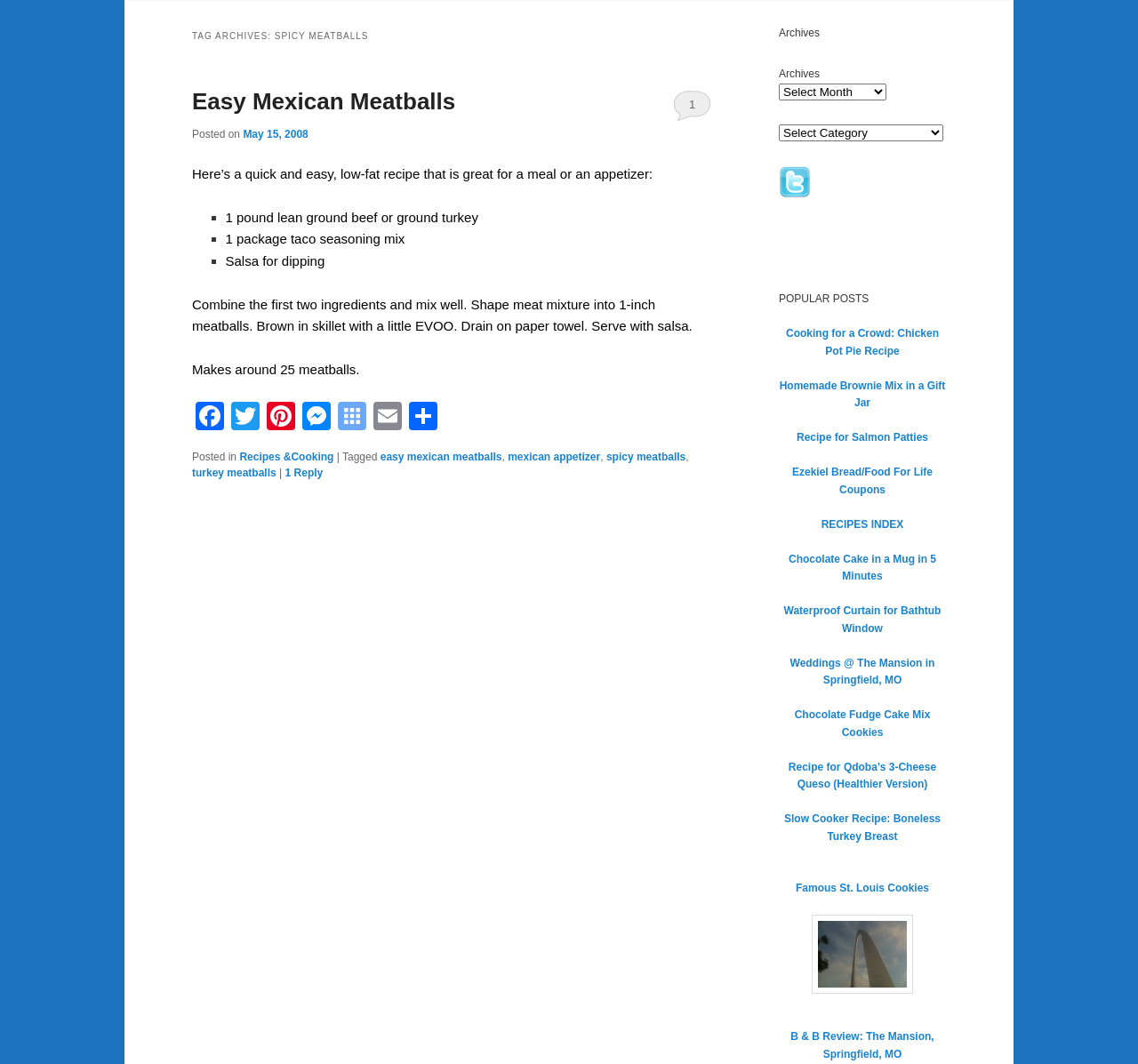Extract the bounding box for the UI element that matches this description: "Ezekiel Bread/Food For Life Coupons".

[0.696, 0.438, 0.82, 0.466]